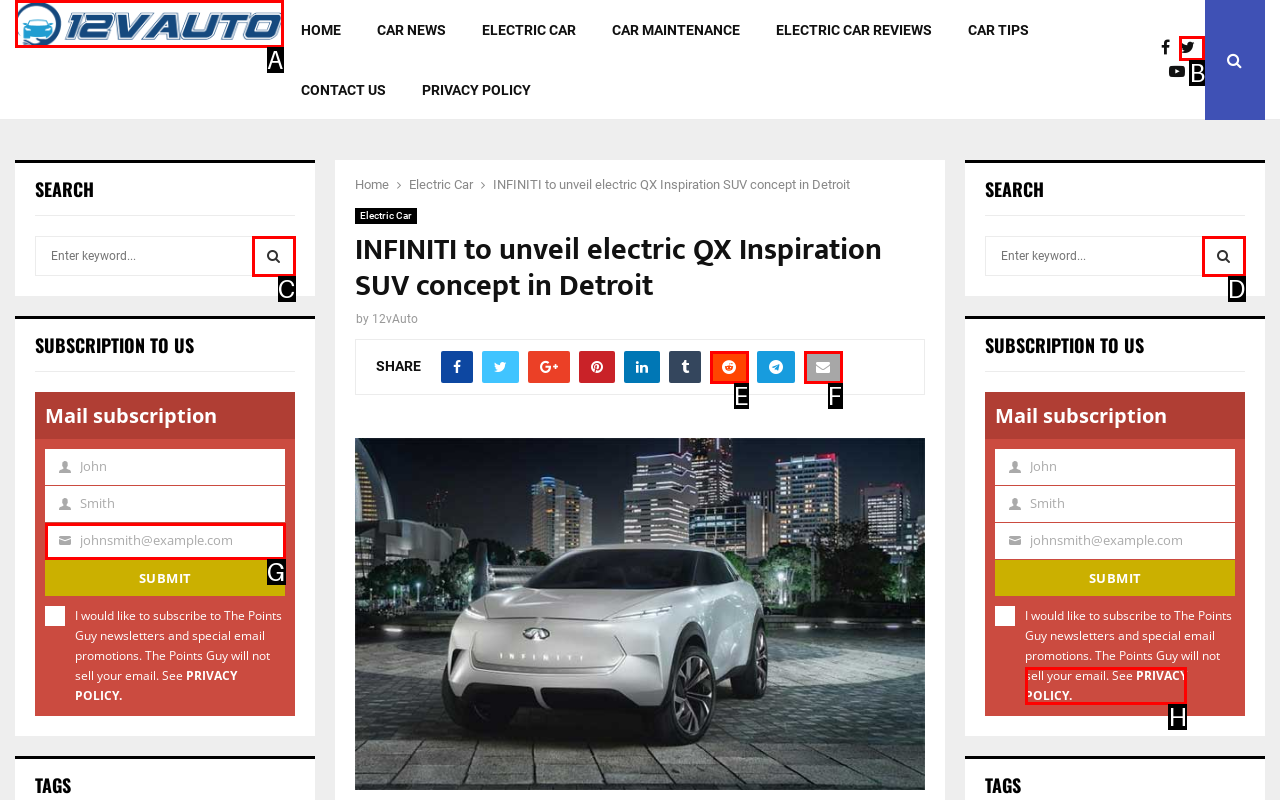Determine which element should be clicked for this task: Read PRIVACY POLICY
Answer with the letter of the selected option.

H